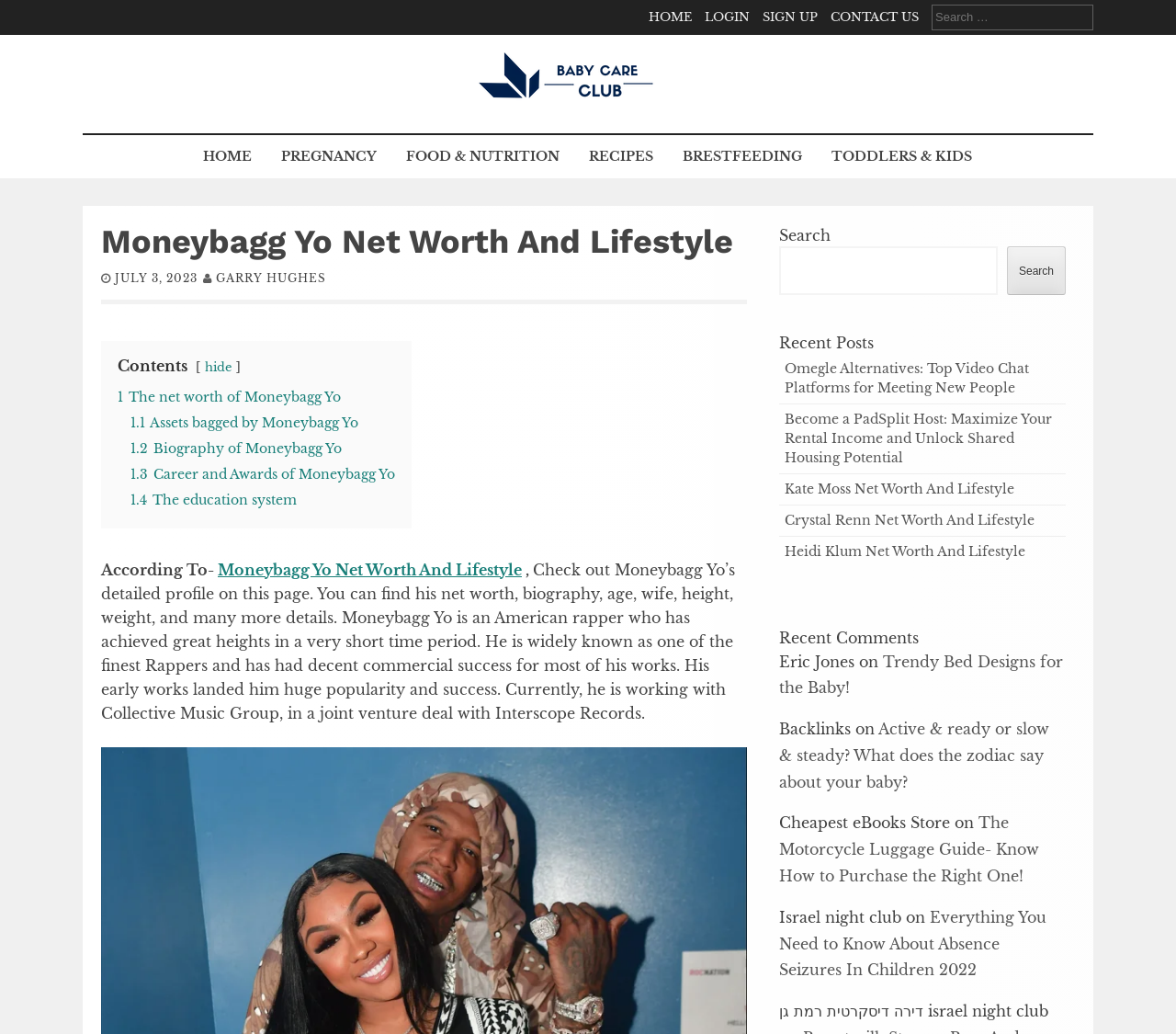Find the bounding box coordinates for the HTML element described as: "Search". The coordinates should consist of four float values between 0 and 1, i.e., [left, top, right, bottom].

[0.856, 0.238, 0.906, 0.285]